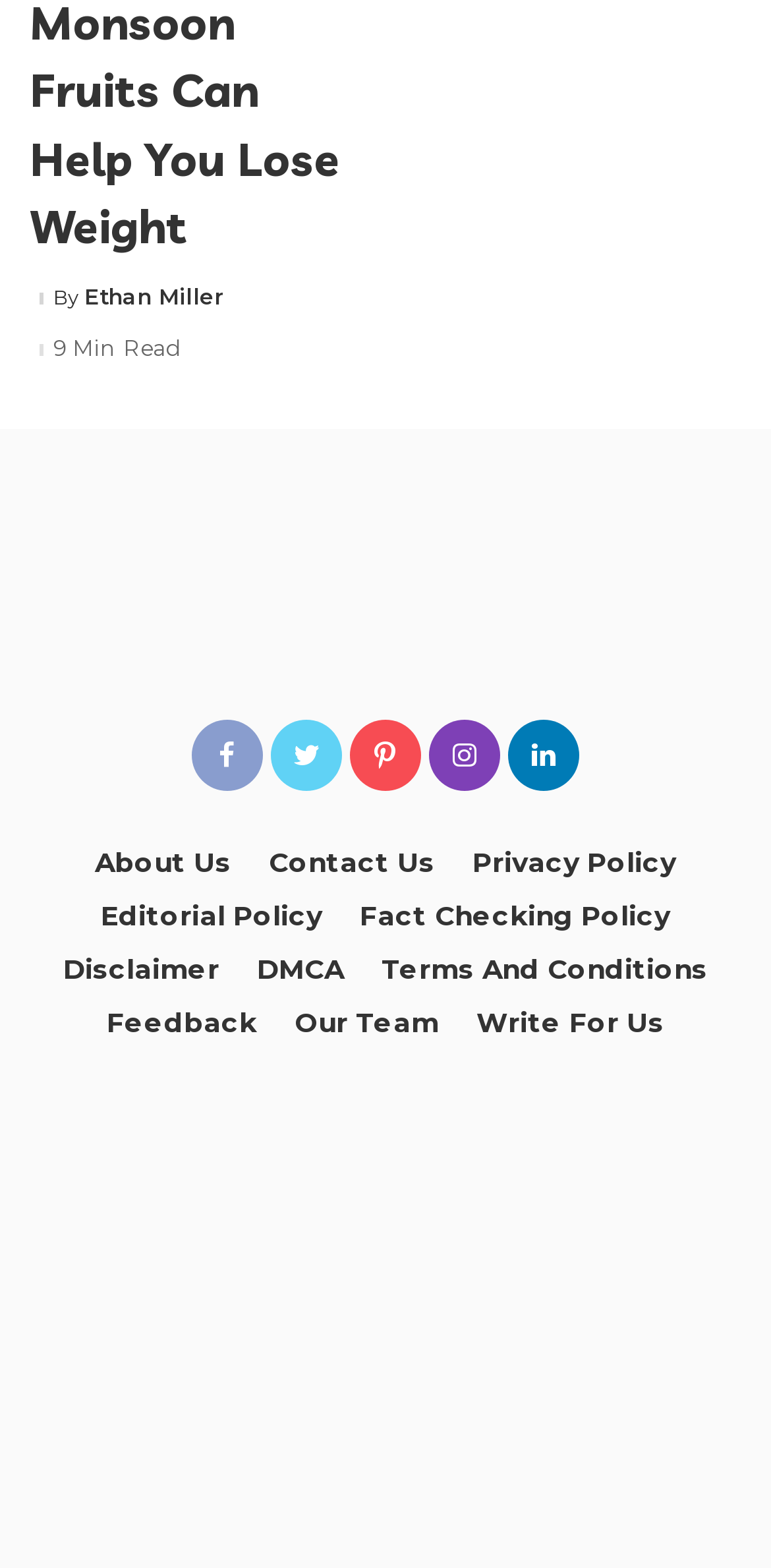Determine the bounding box coordinates for the area that needs to be clicked to fulfill this task: "Write an article for the website". The coordinates must be given as four float numbers between 0 and 1, i.e., [left, top, right, bottom].

[0.6, 0.638, 0.879, 0.668]